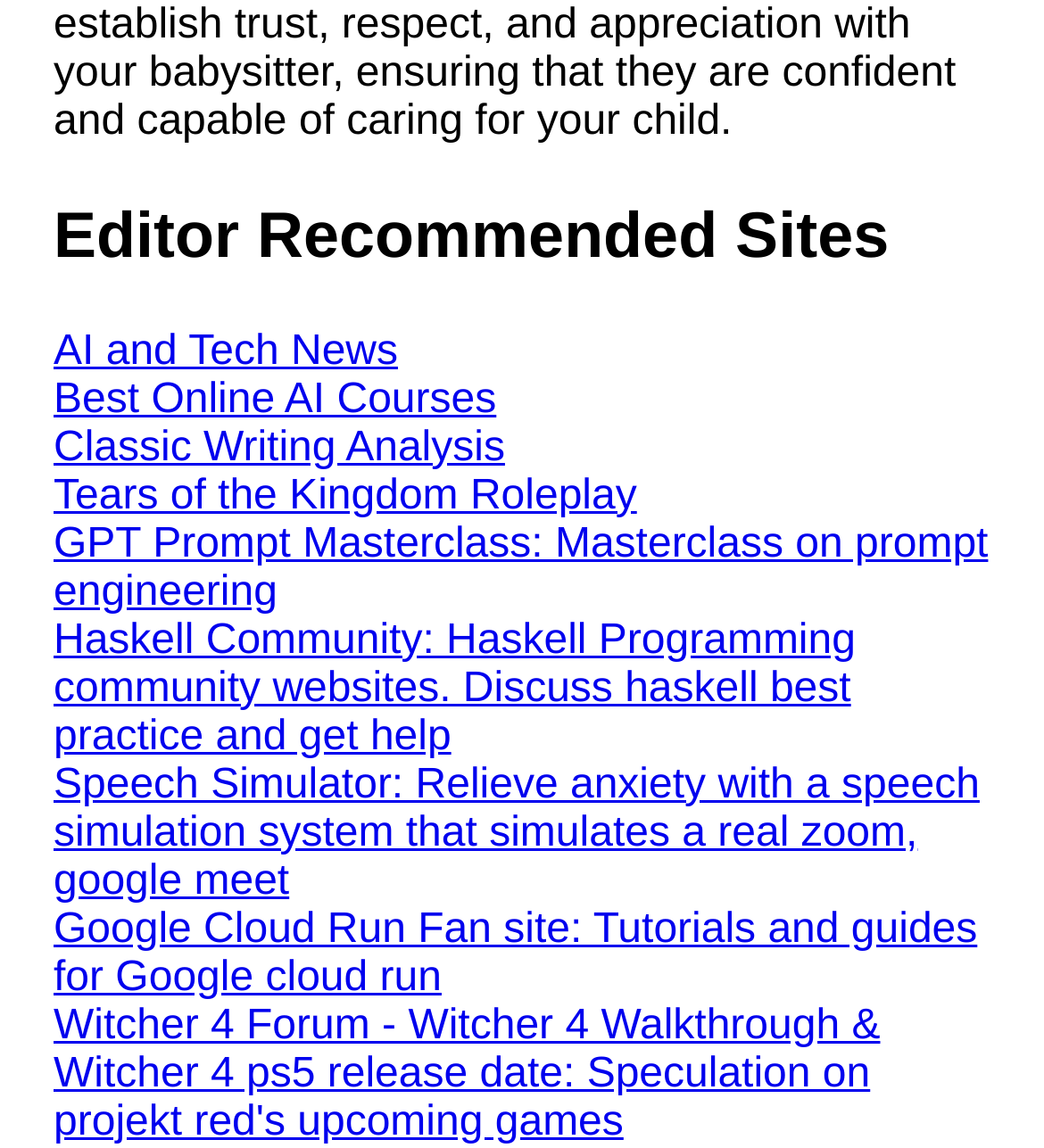Please identify the bounding box coordinates of the region to click in order to complete the task: "Visit the Witcher 4 Forum". The coordinates must be four float numbers between 0 and 1, specified as [left, top, right, bottom].

[0.051, 0.874, 0.843, 0.997]